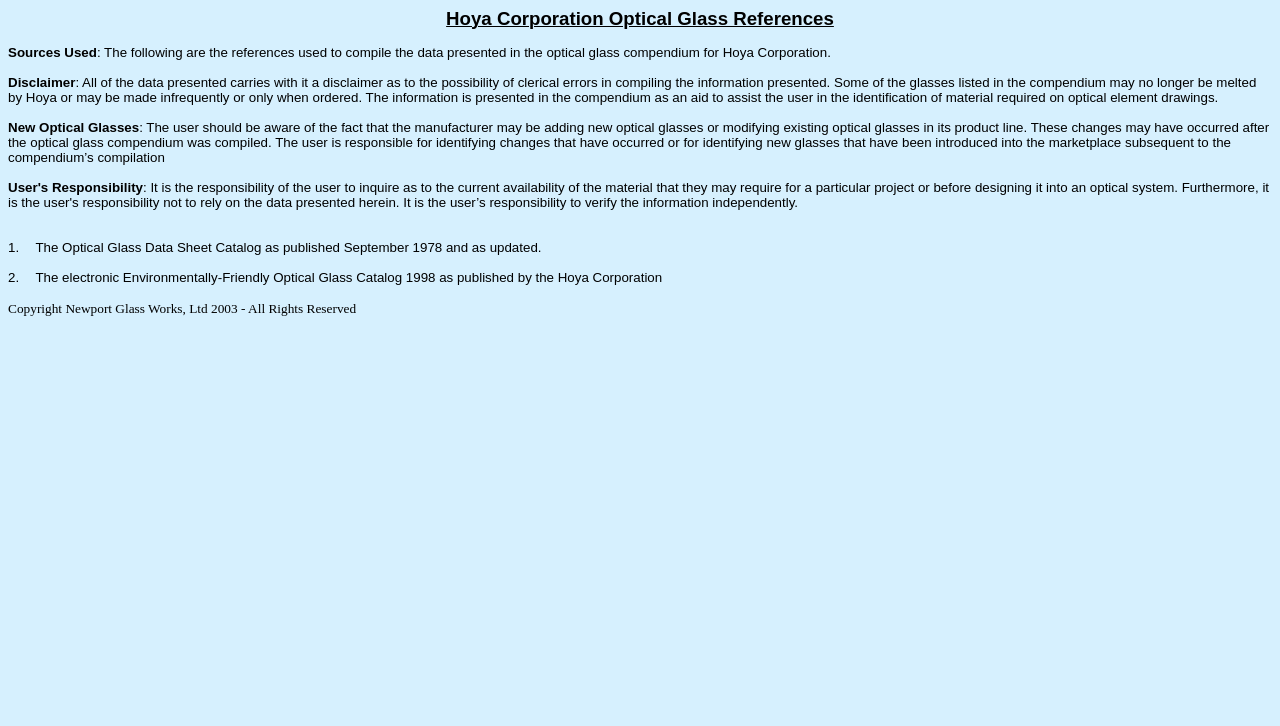How many sources are used to compile the data?
Please provide a single word or phrase in response based on the screenshot.

At least 2